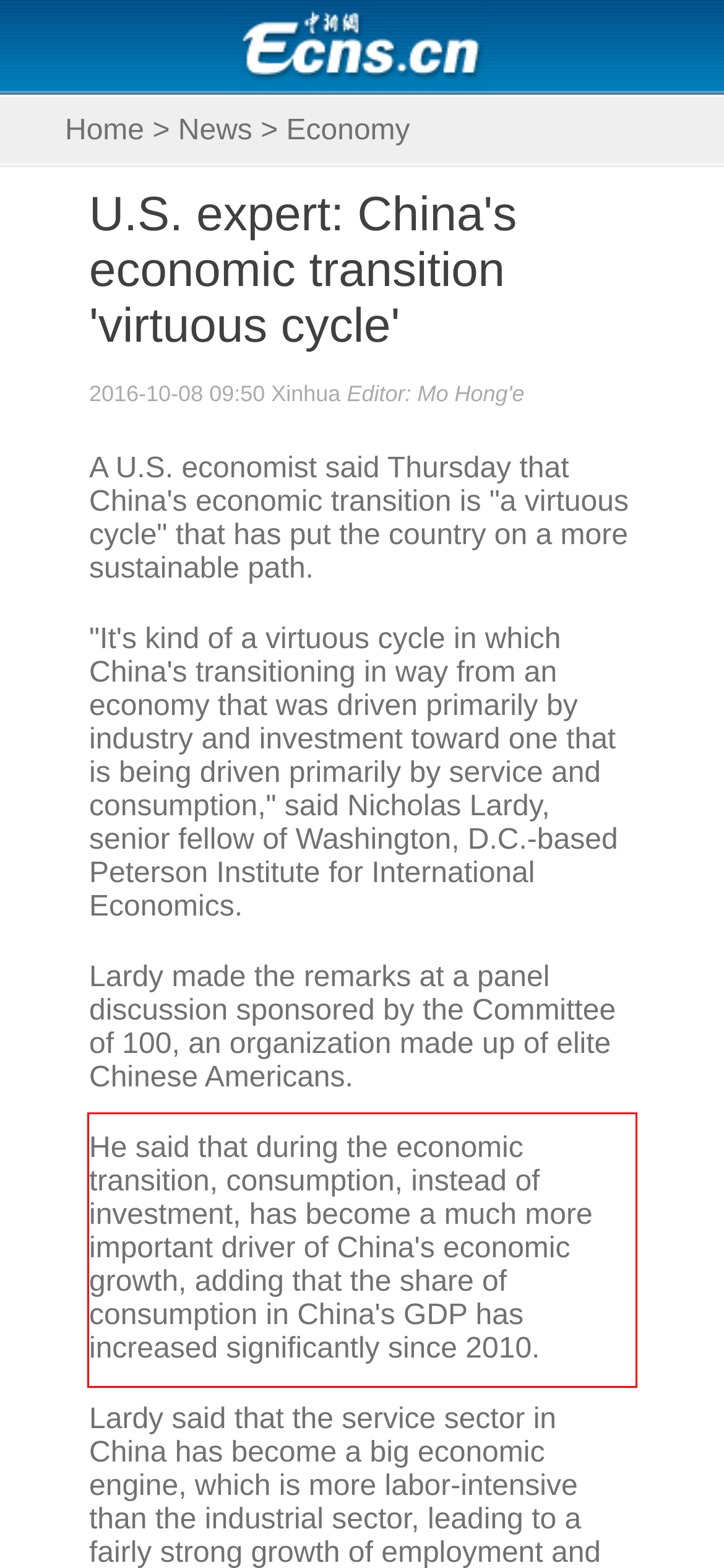Analyze the red bounding box in the provided webpage screenshot and generate the text content contained within.

He said that during the economic transition, consumption, instead of investment, has become a much more important driver of China's economic growth, adding that the share of consumption in China's GDP has increased significantly since 2010.